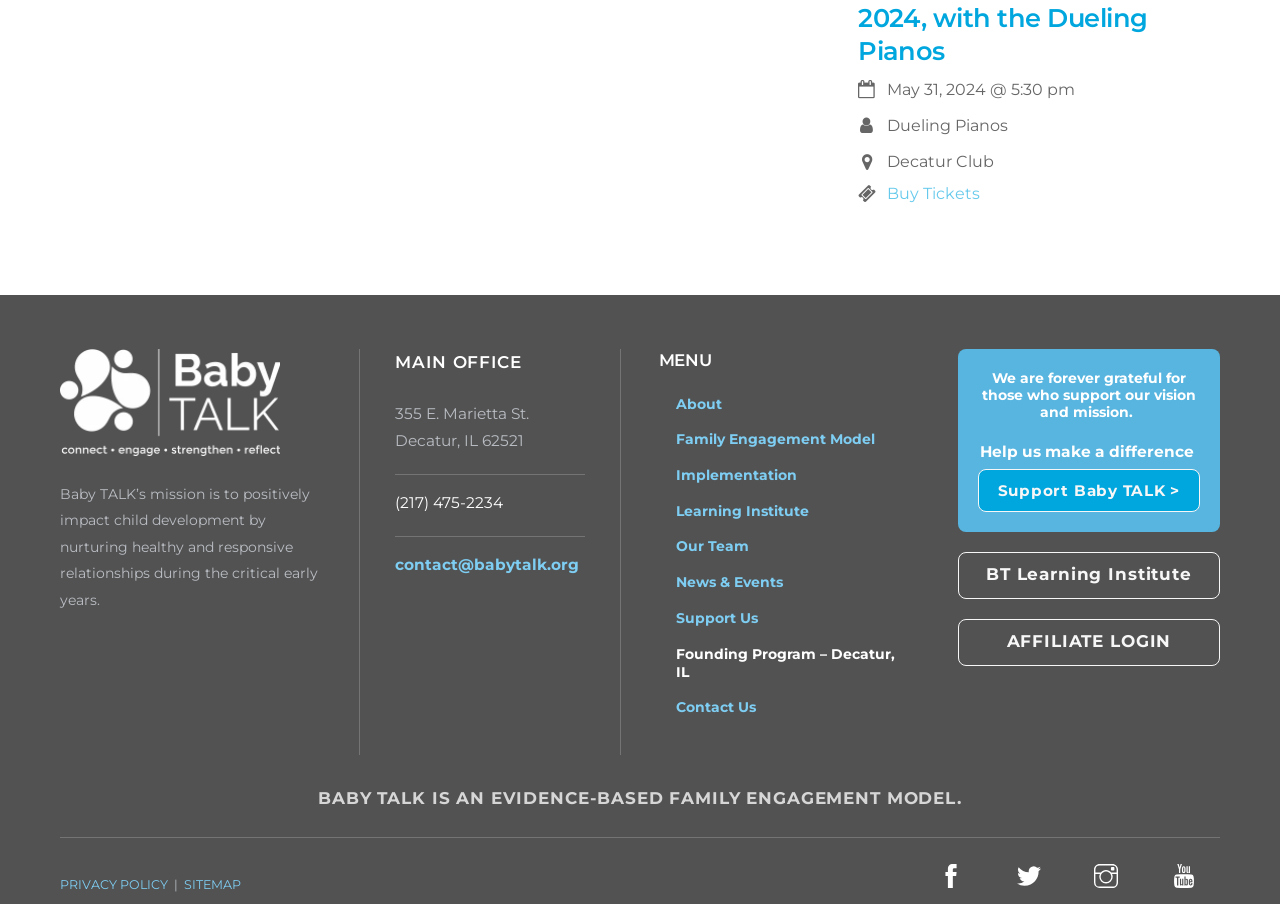Look at the image and write a detailed answer to the question: 
What is the phone number of Baby TALK's main office?

I found the phone number of Baby TALK's main office on the webpage, which is listed as '(217) 475-2234'.